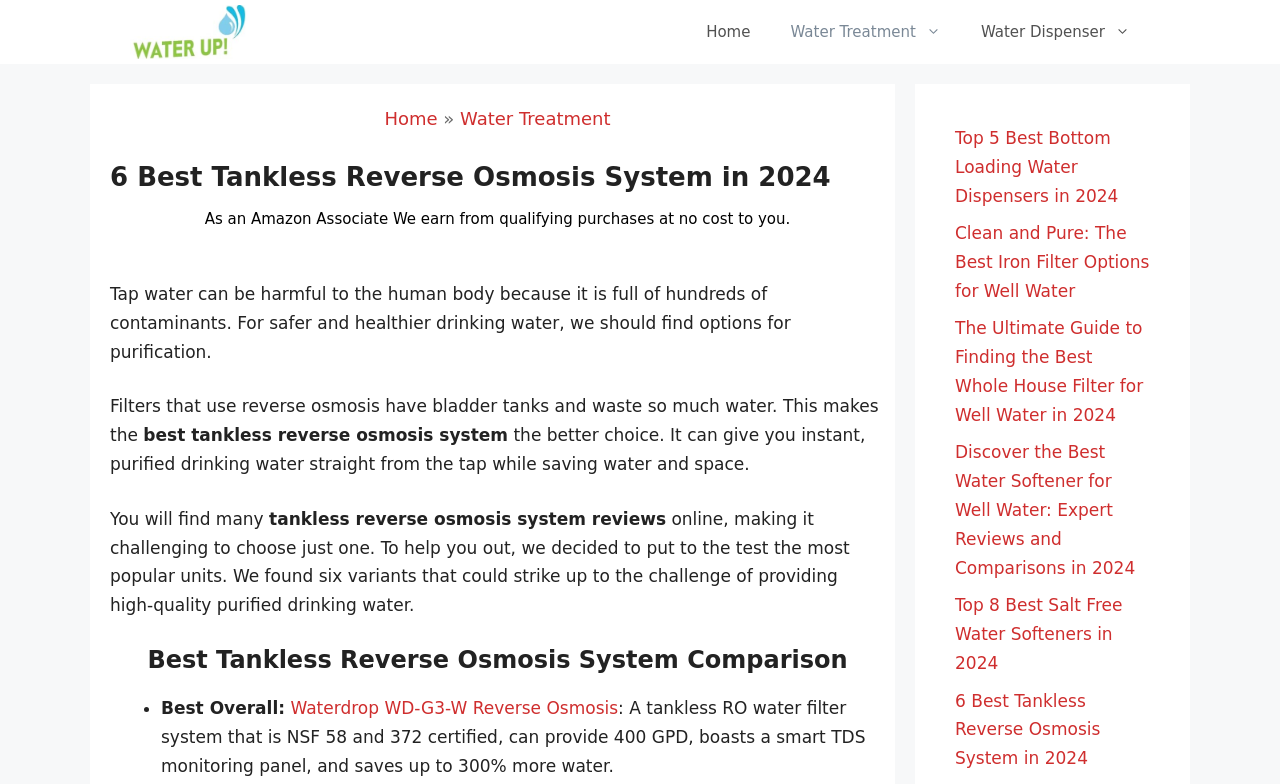What is the main topic of this webpage?
Respond with a short answer, either a single word or a phrase, based on the image.

Tankless Reverse Osmosis System